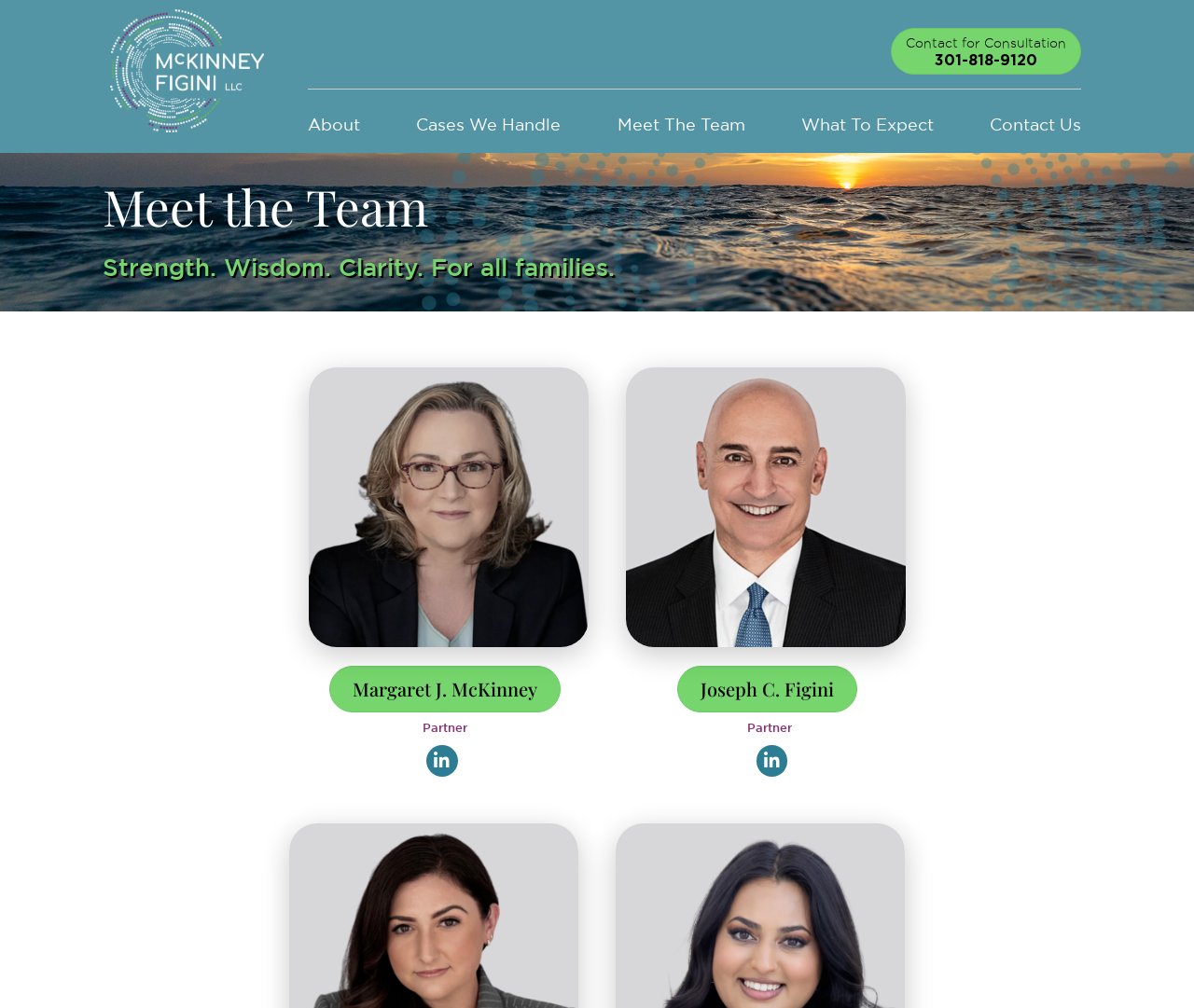Identify the bounding box coordinates of the clickable region to carry out the given instruction: "Learn more about Joseph C. Figini".

[0.567, 0.661, 0.718, 0.707]